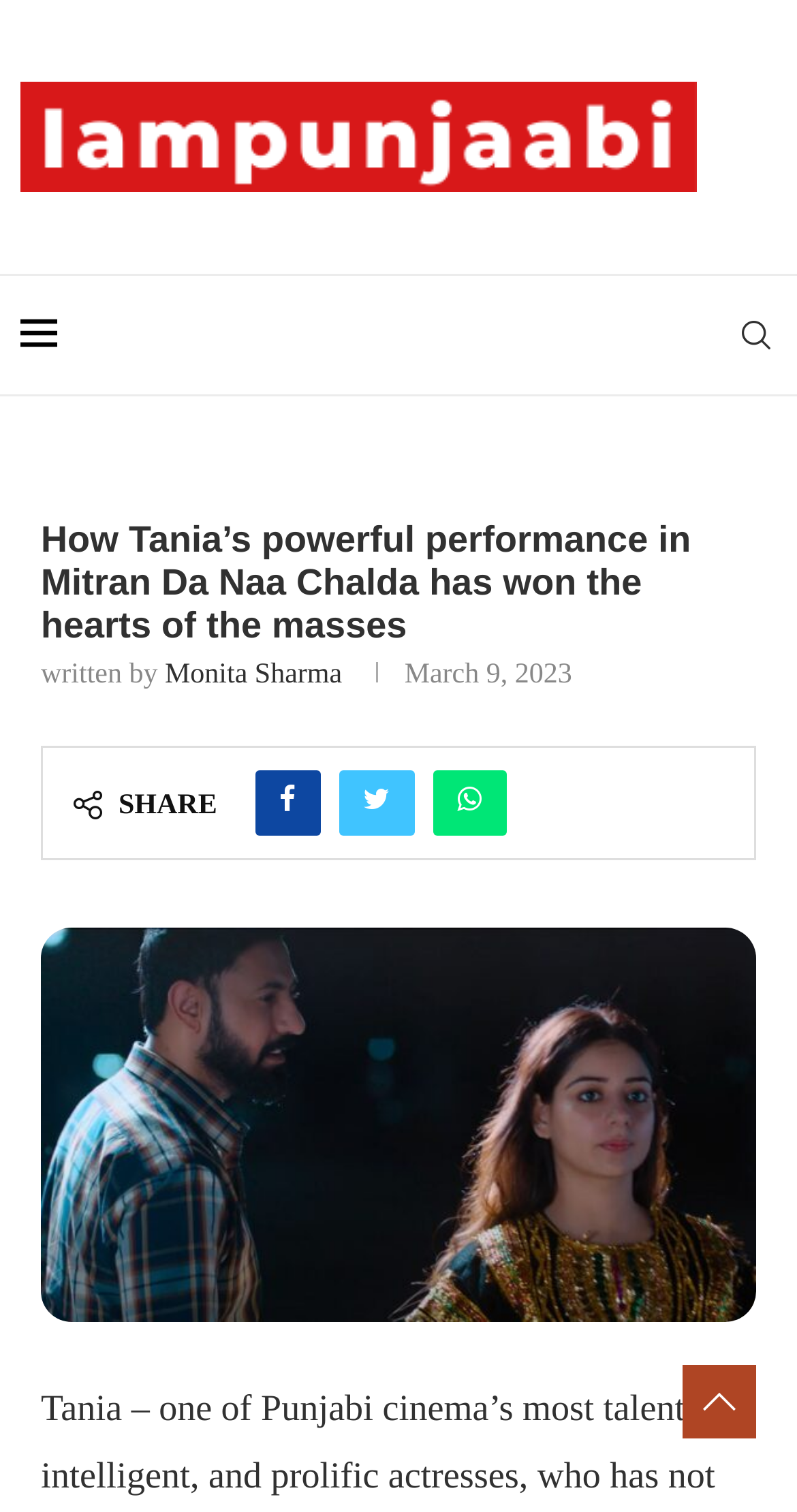Given the description "Monita Sharma", determine the bounding box of the corresponding UI element.

[0.207, 0.436, 0.429, 0.457]